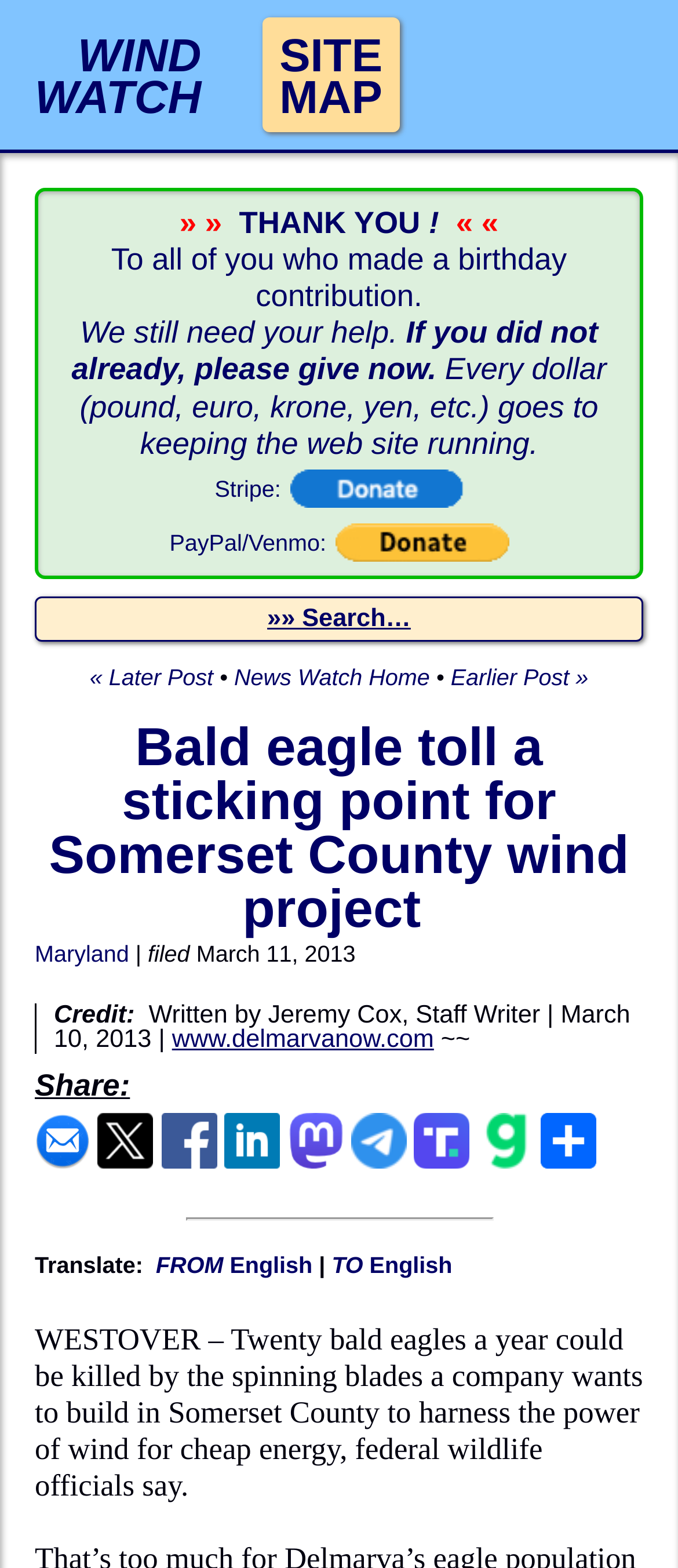Bounding box coordinates are given in the format (top-left x, top-left y, bottom-right x, bottom-right y). All values should be floating point numbers between 0 and 1. Provide the bounding box coordinate for the UI element described as: TO English

[0.489, 0.799, 0.667, 0.816]